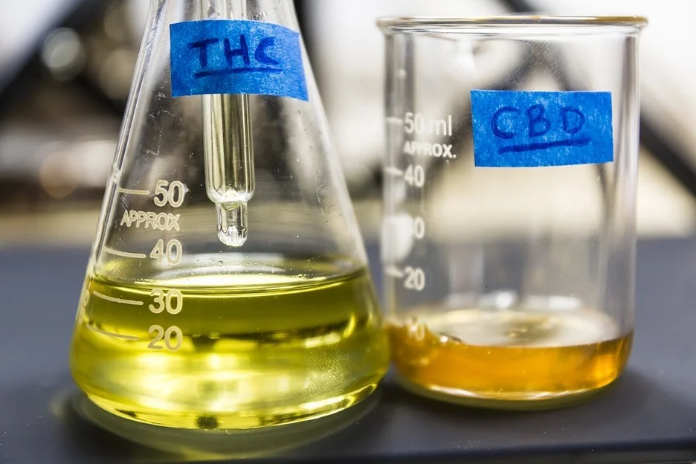What is the primary psychoactive compound in cannabis?
Based on the screenshot, answer the question with a single word or phrase.

Tetrahydrocannabinol